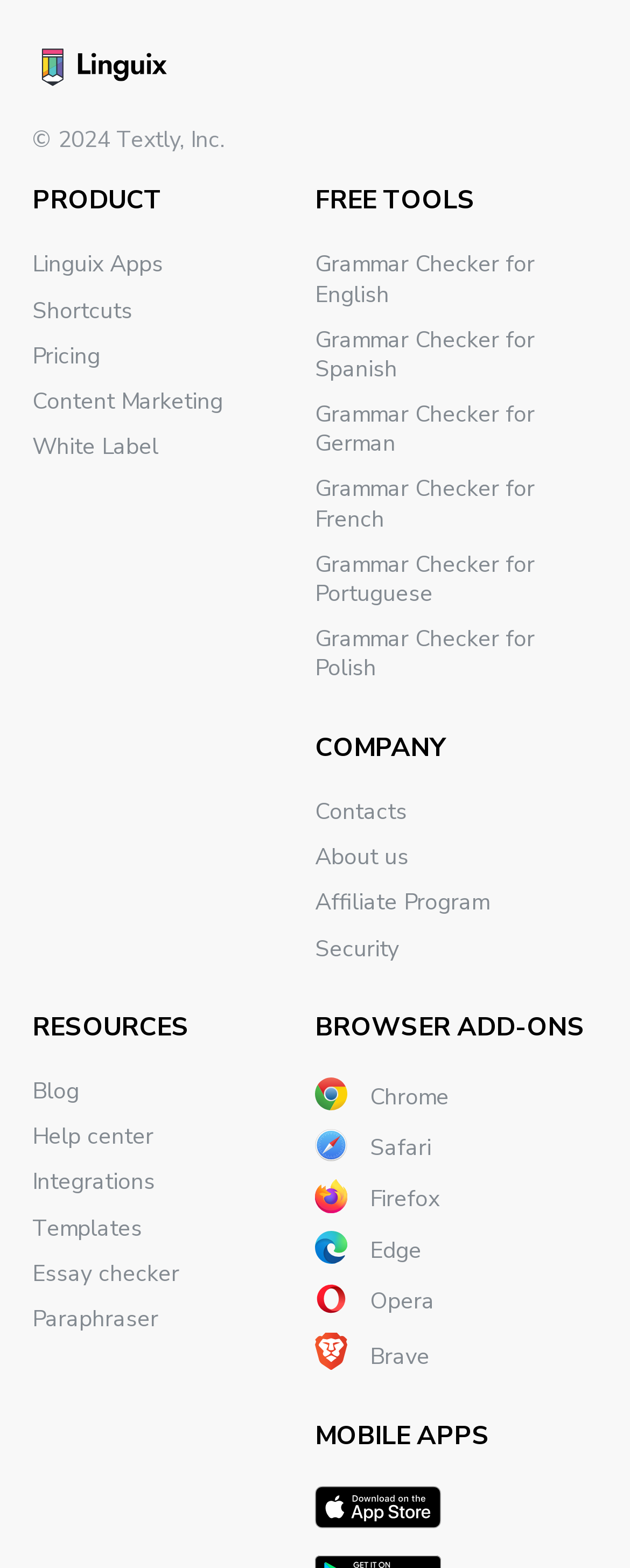Given the element description, predict the bounding box coordinates in the format (top-left x, top-left y, bottom-right x, bottom-right y), using floating point numbers between 0 and 1: Paraphraser

[0.051, 0.831, 0.251, 0.851]